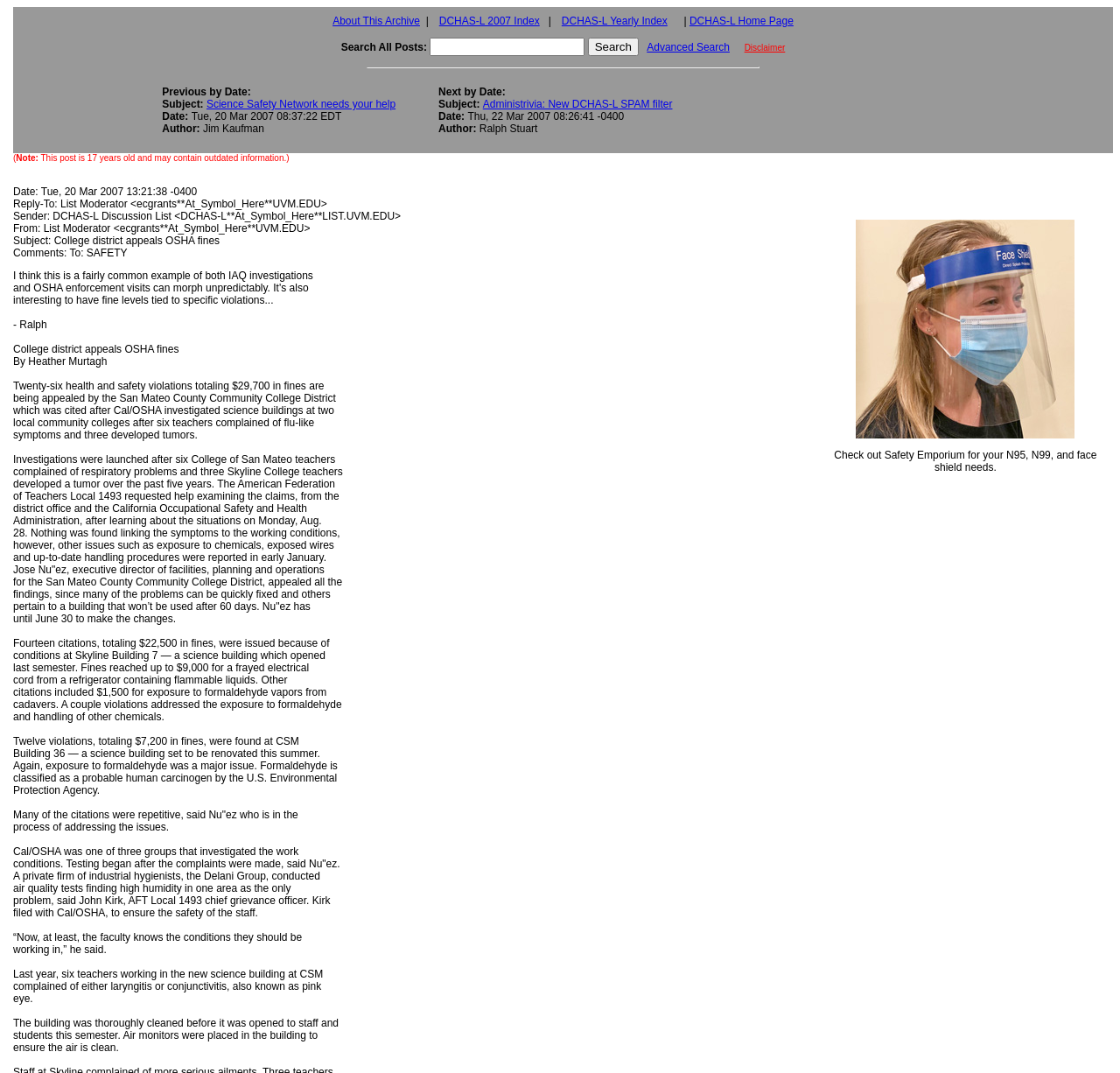Determine the bounding box coordinates of the clickable region to execute the instruction: "View next post by date". The coordinates should be four float numbers between 0 and 1, denoted as [left, top, right, bottom].

[0.431, 0.091, 0.6, 0.103]